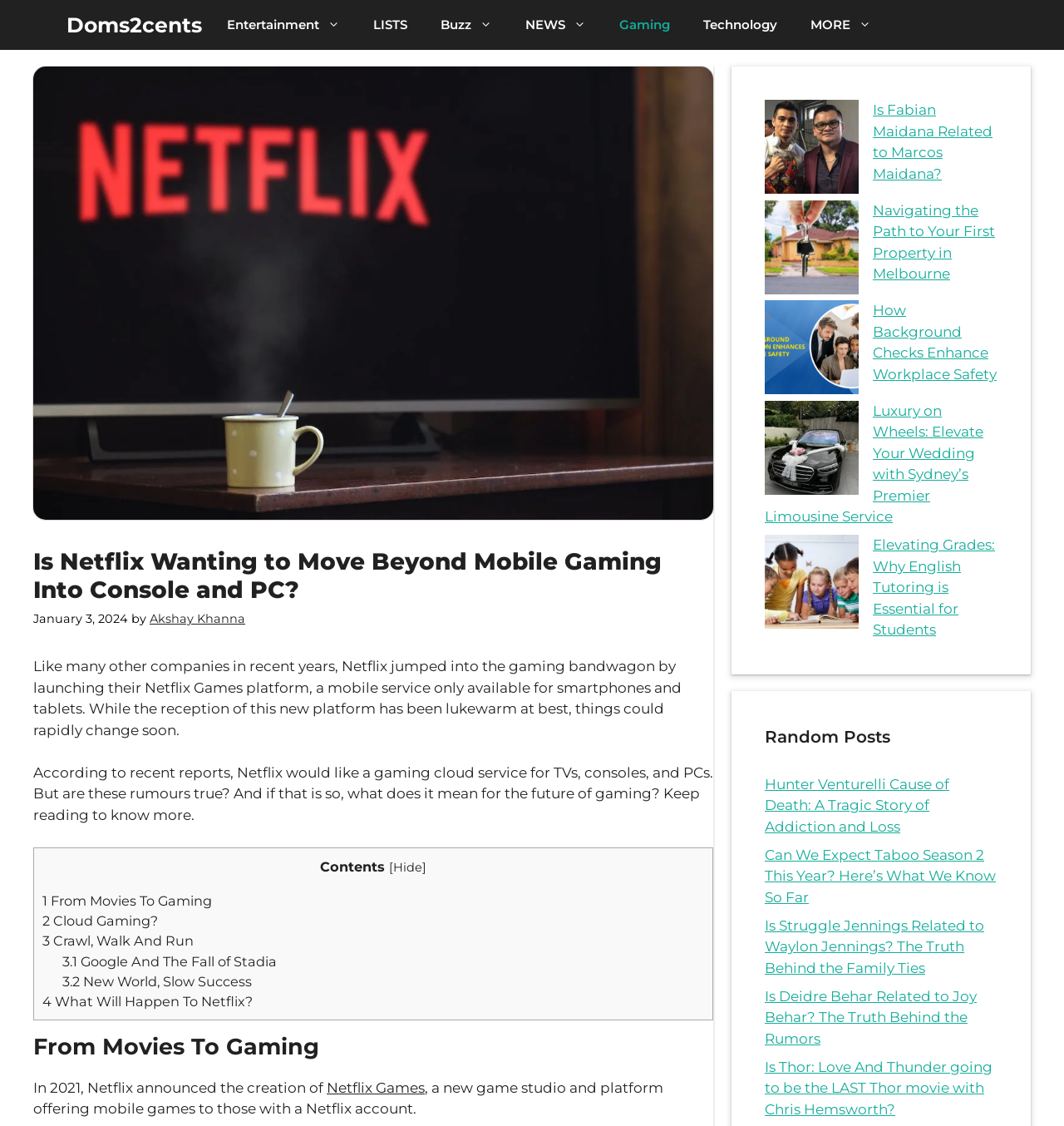Answer the question using only a single word or phrase: 
What is the date of the article?

January 3, 2024